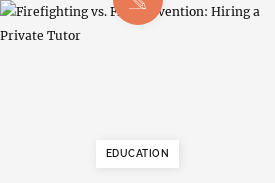What is the topic of the blog post?
Using the image as a reference, answer the question with a short word or phrase.

Firefighting and fire prevention